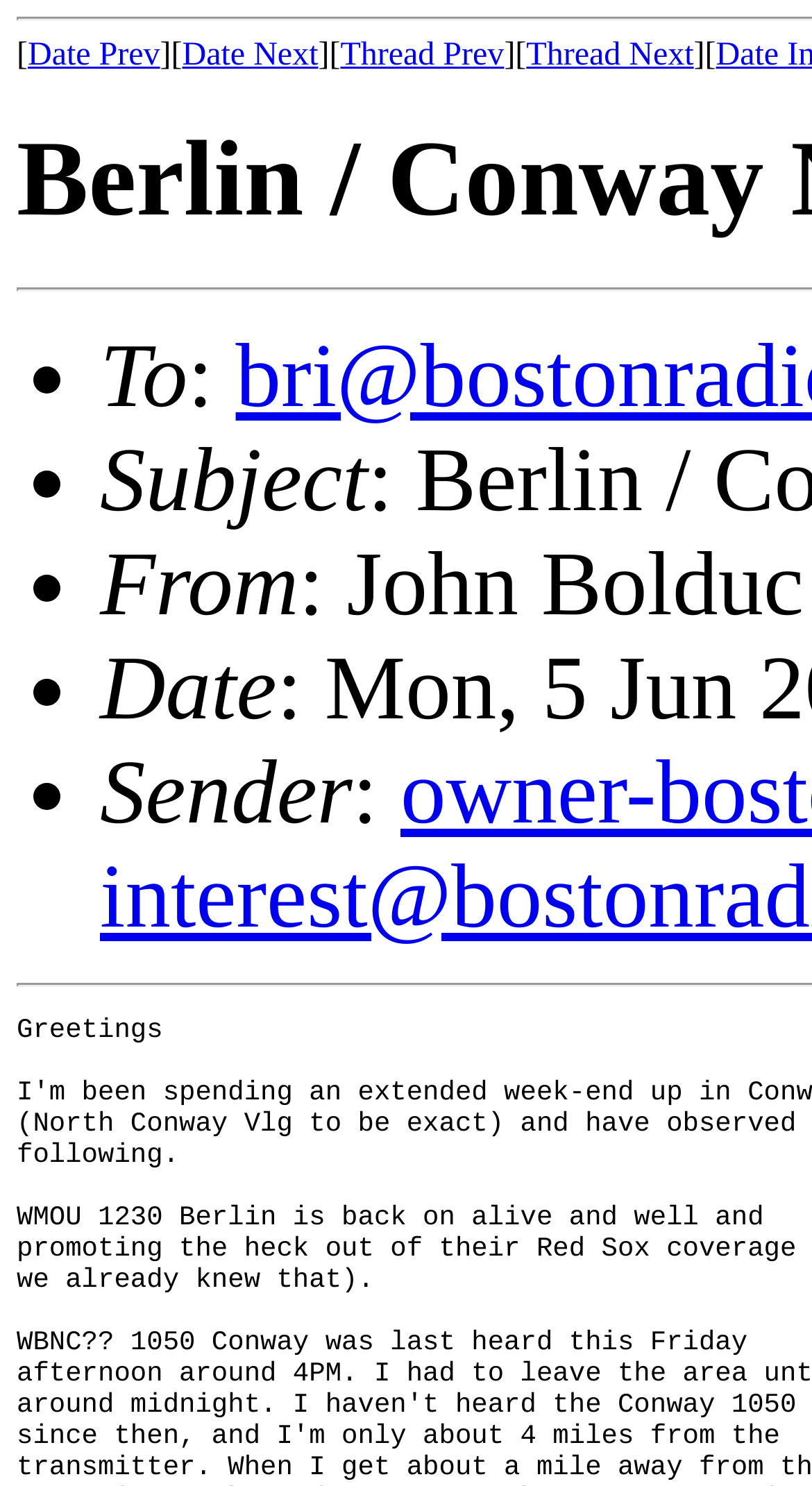Predict the bounding box for the UI component with the following description: "Date Next".

[0.224, 0.025, 0.392, 0.049]